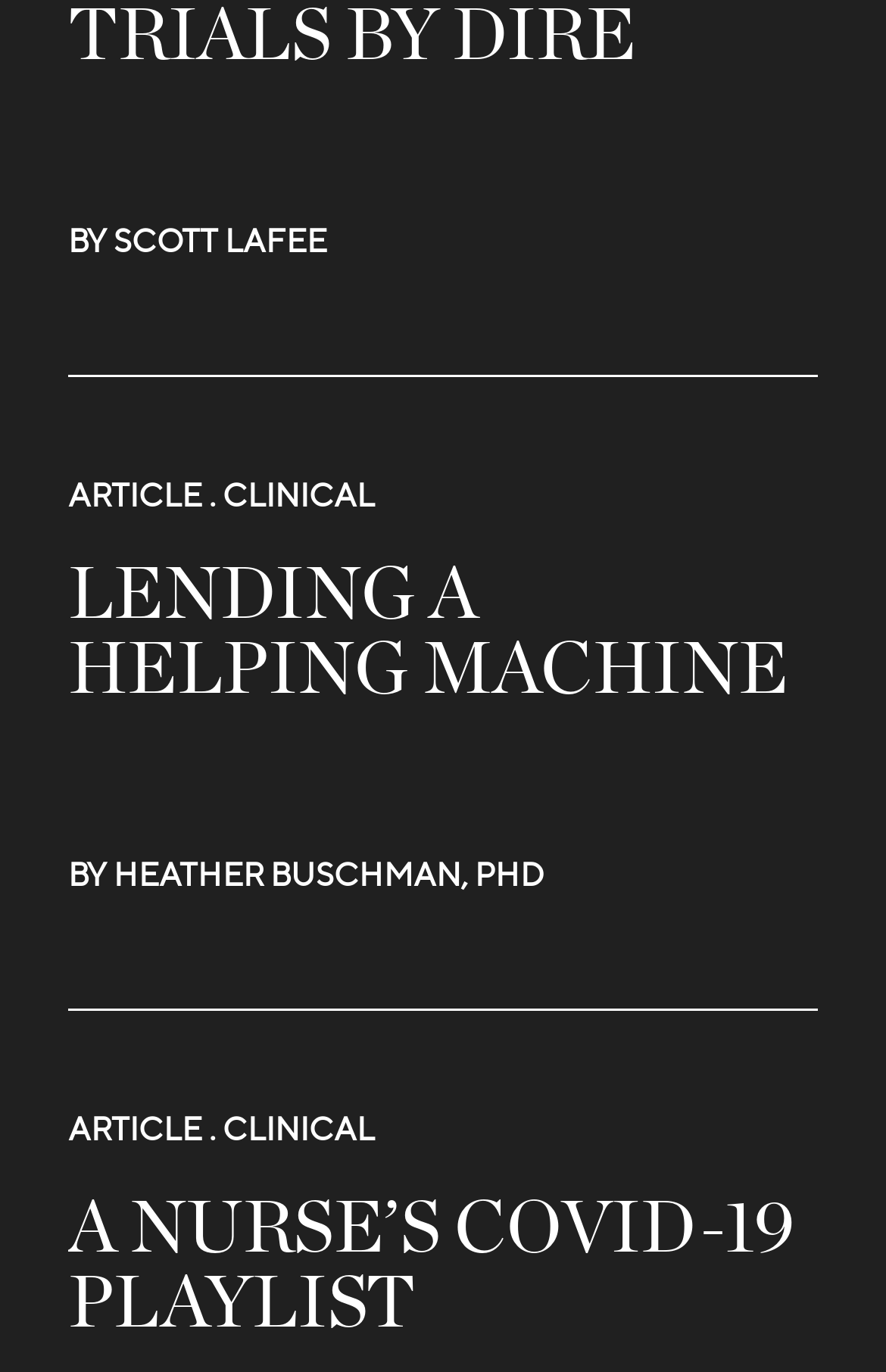Please determine the bounding box coordinates for the UI element described as: "Trials By Dire".

[0.077, 0.001, 0.718, 0.053]